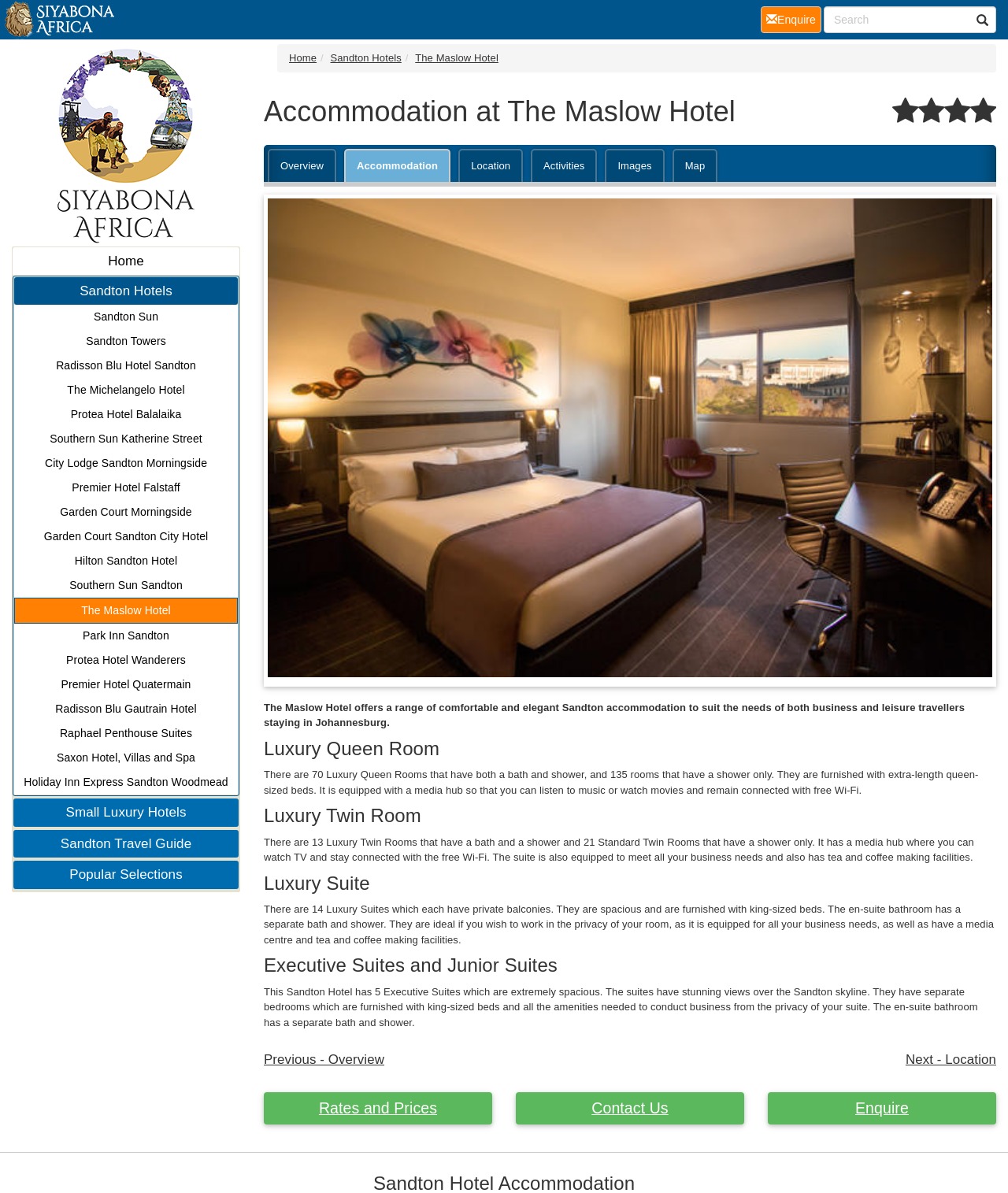What is the purpose of the media hub in the Luxury Queen Room?
Based on the image, provide a one-word or brief-phrase response.

to listen to music or watch movies